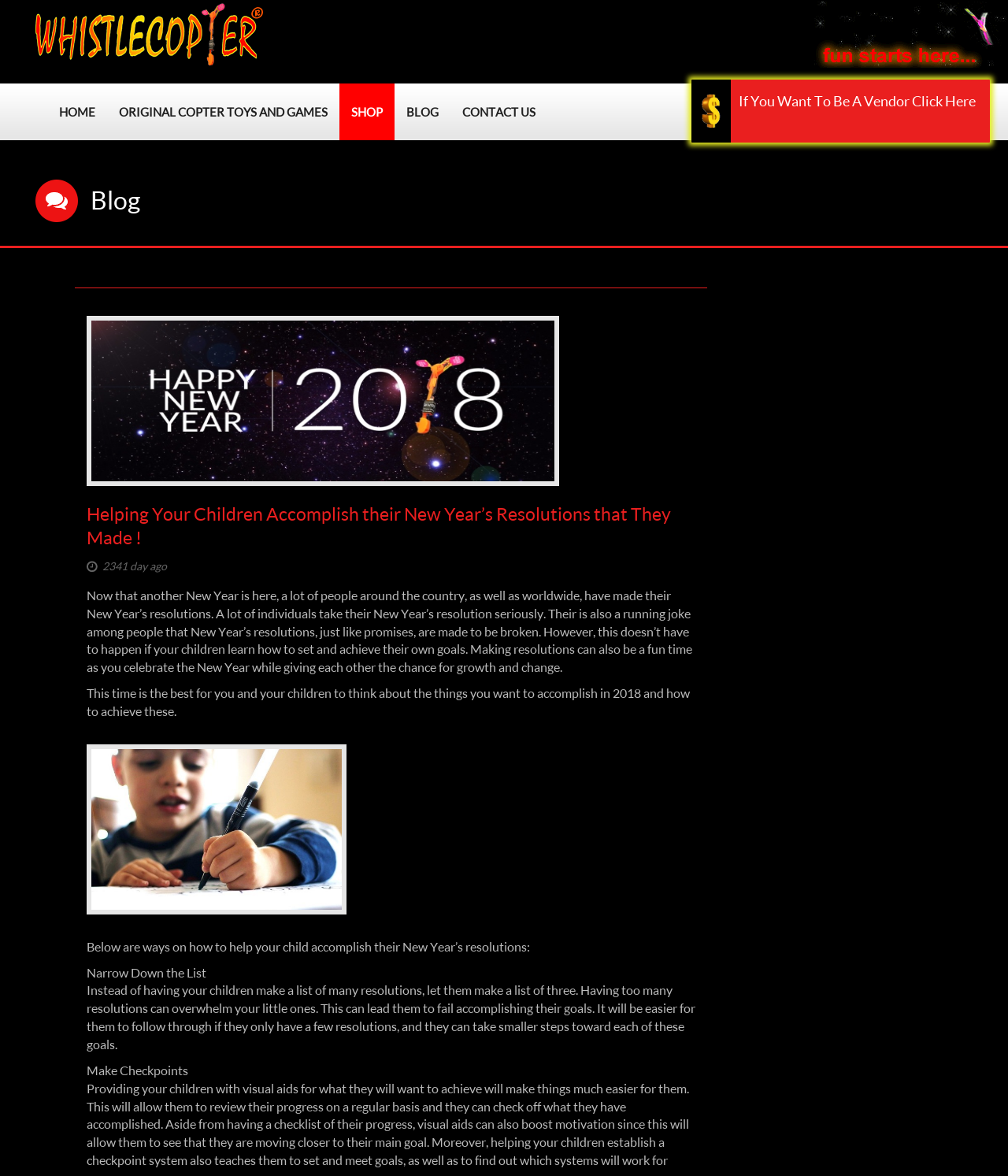Summarize the webpage with intricate details.

The webpage appears to be a blog post about helping children achieve their New Year's resolutions. At the top of the page, there is a row of links, including "HOME", "ORIGINAL COPTER TOYS AND GAMES", "SHOP", "BLOG", and "CONTACT US". Below this, there is a link to become a vendor.

The main content of the page is divided into sections. The first section is headed "Blog" and features a link to a post titled "happy-new-year" accompanied by an image. Below this, there is a heading that matches the title of the webpage, "Helping Your Children Accomplish their New Year’s Resolutions that They Made!", which is also a link. This section includes a paragraph of text discussing the importance of setting and achieving New Year's resolutions, especially for children.

There are several images on the page, including one at the top with the text "whistlecopter" and another later on with the caption "Listing Down the New Year's Resolution". The text continues with a list of ways to help children achieve their resolutions, including narrowing down the list and making checkpoints. Each of these points is accompanied by a brief explanation.

Overall, the page has a simple layout with a focus on the main content, which is the blog post. The text is divided into clear sections, making it easy to follow along.